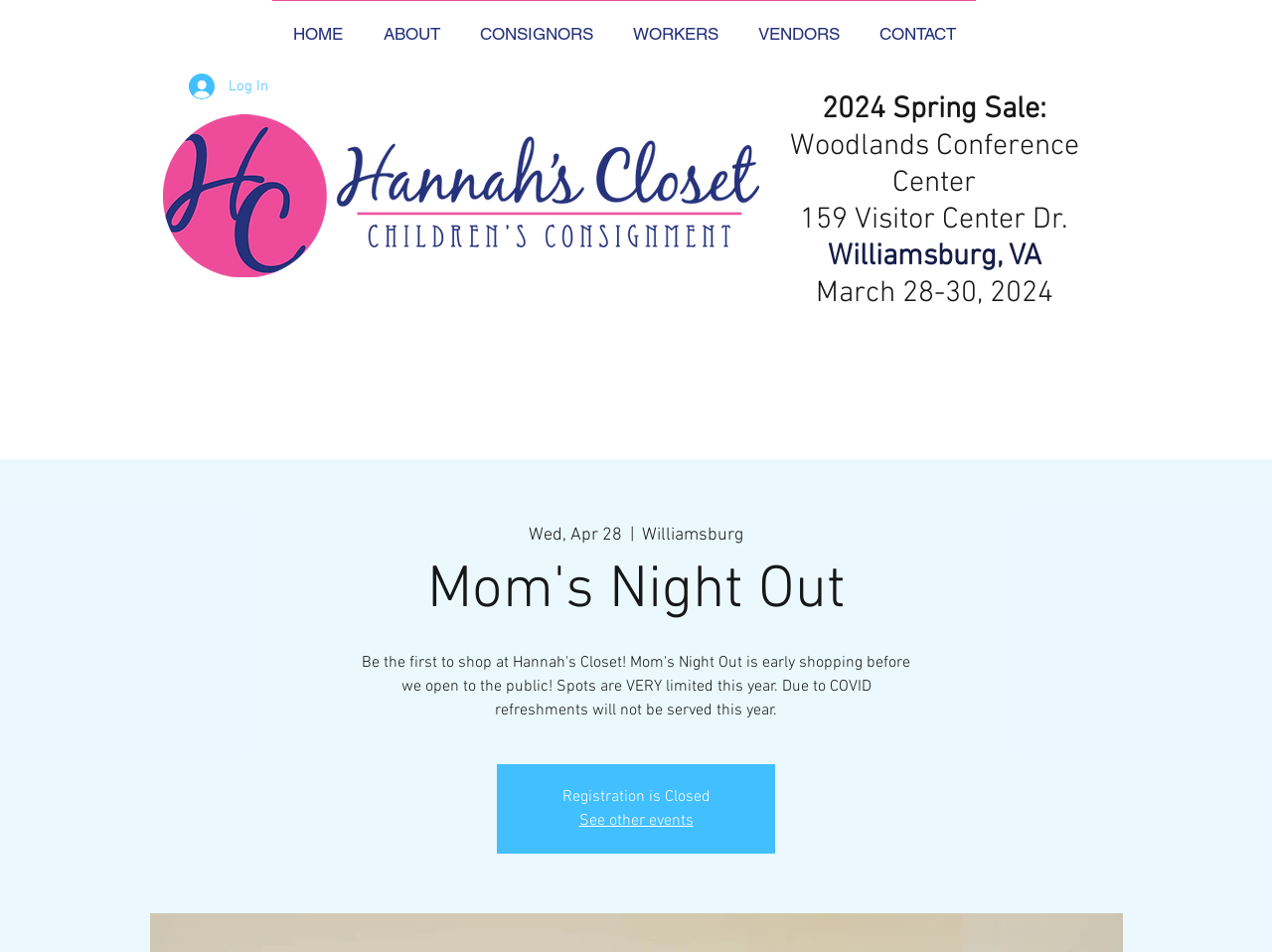Provide a one-word or one-phrase answer to the question:
What is the type of event mentioned on the webpage?

Sale